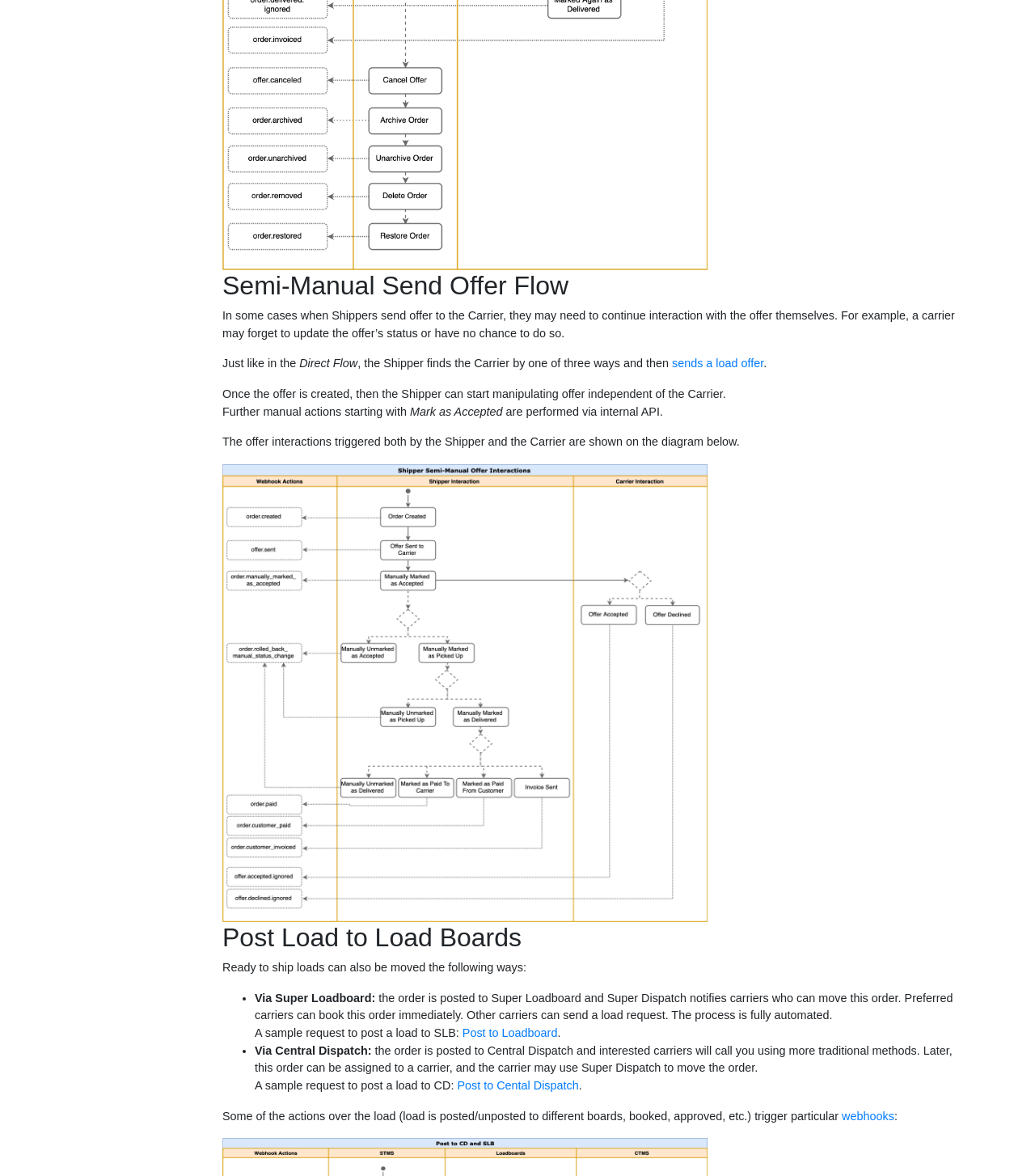What is the purpose of the Semi-Manual Send Offer Flow?
Refer to the image and give a detailed answer to the query.

Based on the webpage, the Semi-Manual Send Offer Flow is a process where the Shipper finds the Carrier by one of three ways and then sends a load offer. The Shipper can start manipulating the offer independent of the Carrier, and further manual actions can be performed via internal API.